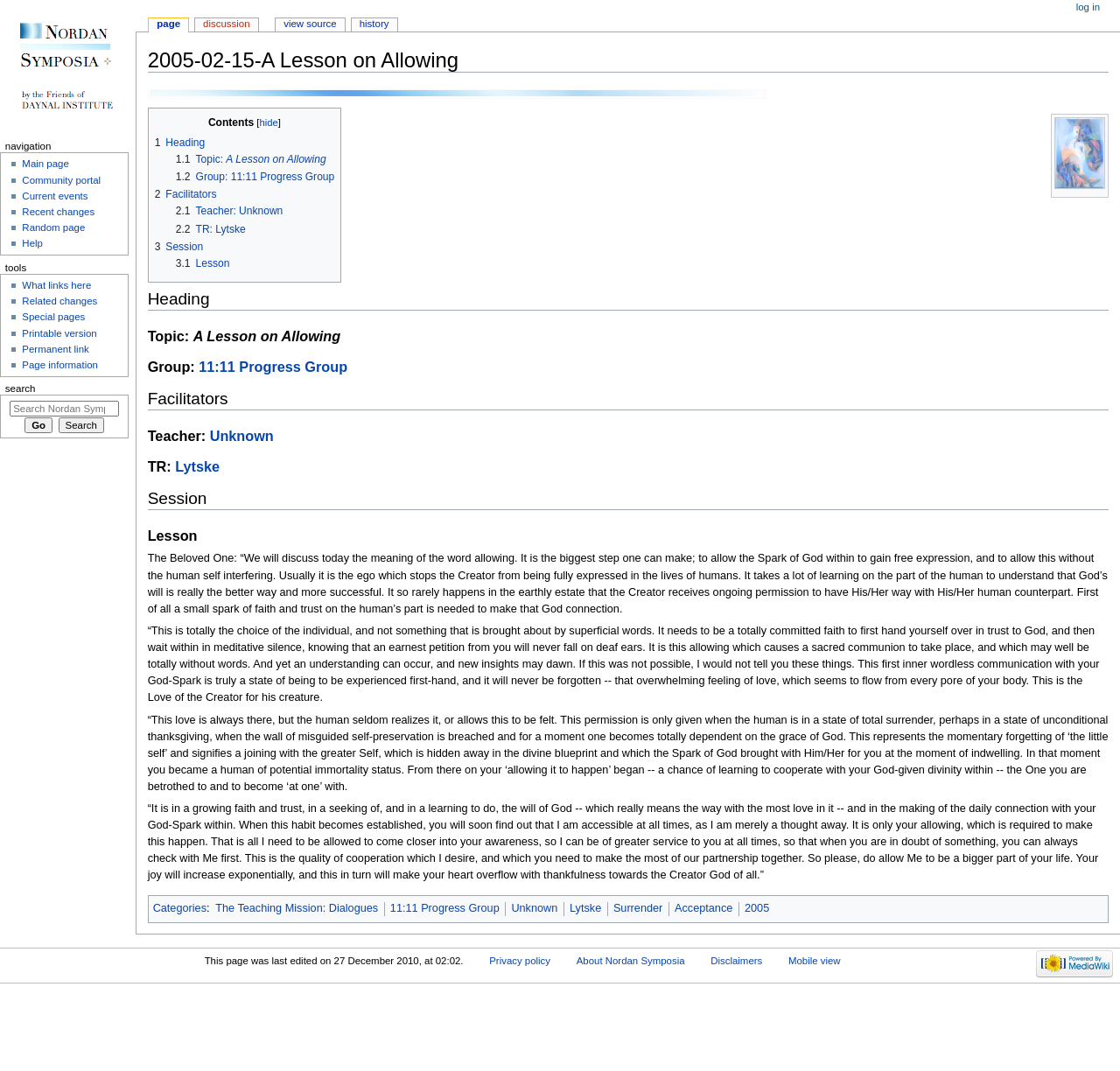Create a detailed summary of all the visual and textual information on the webpage.

This webpage is about a lesson on allowing, specifically from the Nordan Symposia on February 15, 2005. At the top, there is a heading with the title "2005-02-15-A Lesson on Allowing" and two links to "Jump to navigation" and "Jump to search". Below this, there are two images, "Lighterstill.jpg" and "Teaching buddha small.jpg", positioned on the left and right sides of the page, respectively.

The main content of the page is divided into sections, starting with a navigation menu on the left side, which includes links to "Contents", "Facilitators", "Session", and "Lesson". The "Contents" section has links to various subtopics, including "Heading", "Topic: A Lesson on Allowing", "Group: 11:11 Progress Group", and others.

The main text of the page is a spiritual lesson, which discusses the concept of allowing and its importance in connecting with one's inner self and God. The text is divided into four paragraphs, each exploring different aspects of allowing, such as faith, trust, and surrender.

At the bottom of the page, there are links to "Categories", "The Teaching Mission: Dialogues", and other related topics. There are also navigation menus on the top and bottom of the page, providing access to various tools and functions, such as "page actions", "personal tools", and "navigation".